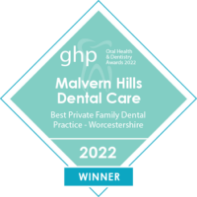What is the color of the background of the badge?
Answer with a single word or phrase by referring to the visual content.

Soft teal